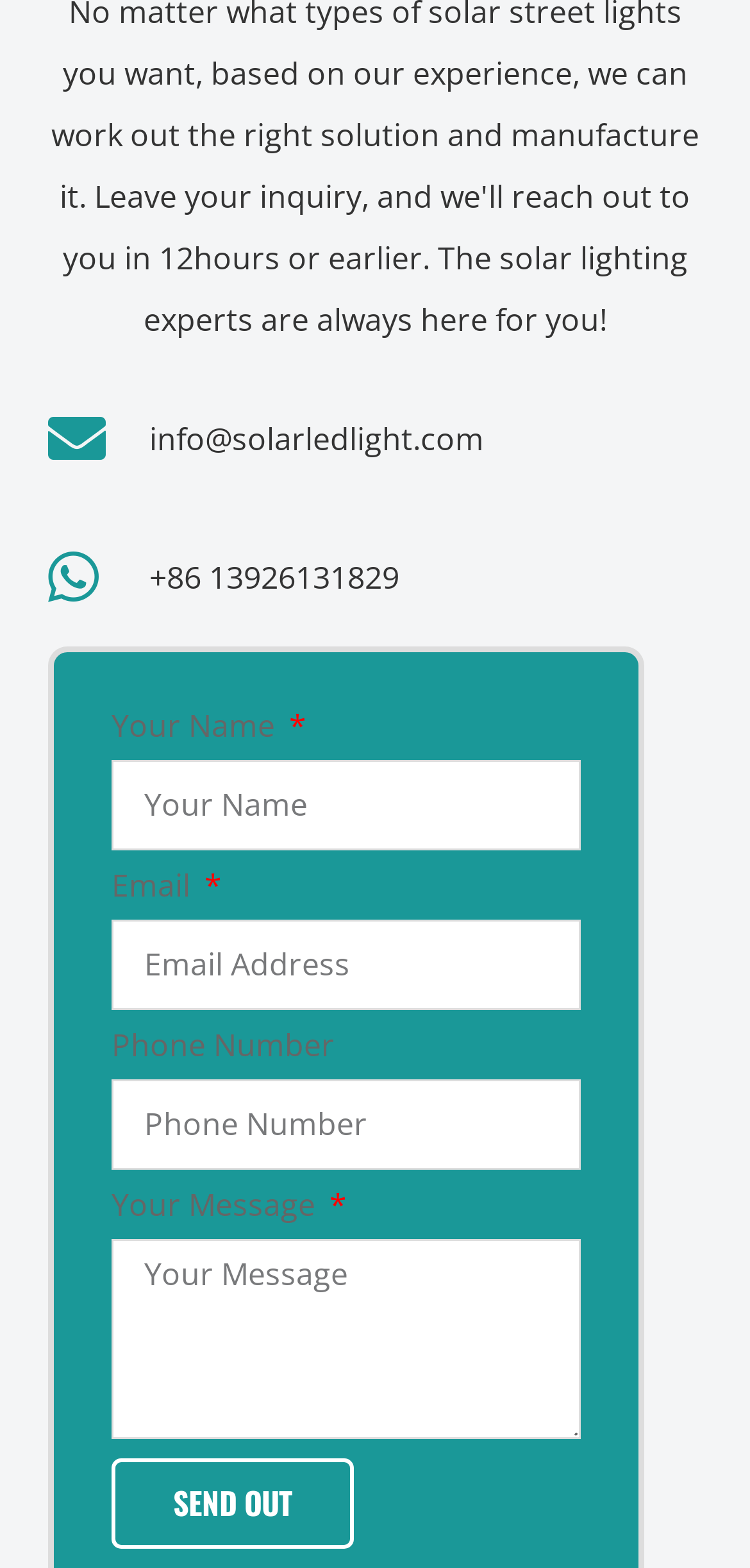Provide a one-word or brief phrase answer to the question:
What is the position of the 'SEND OUT' button?

Bottom